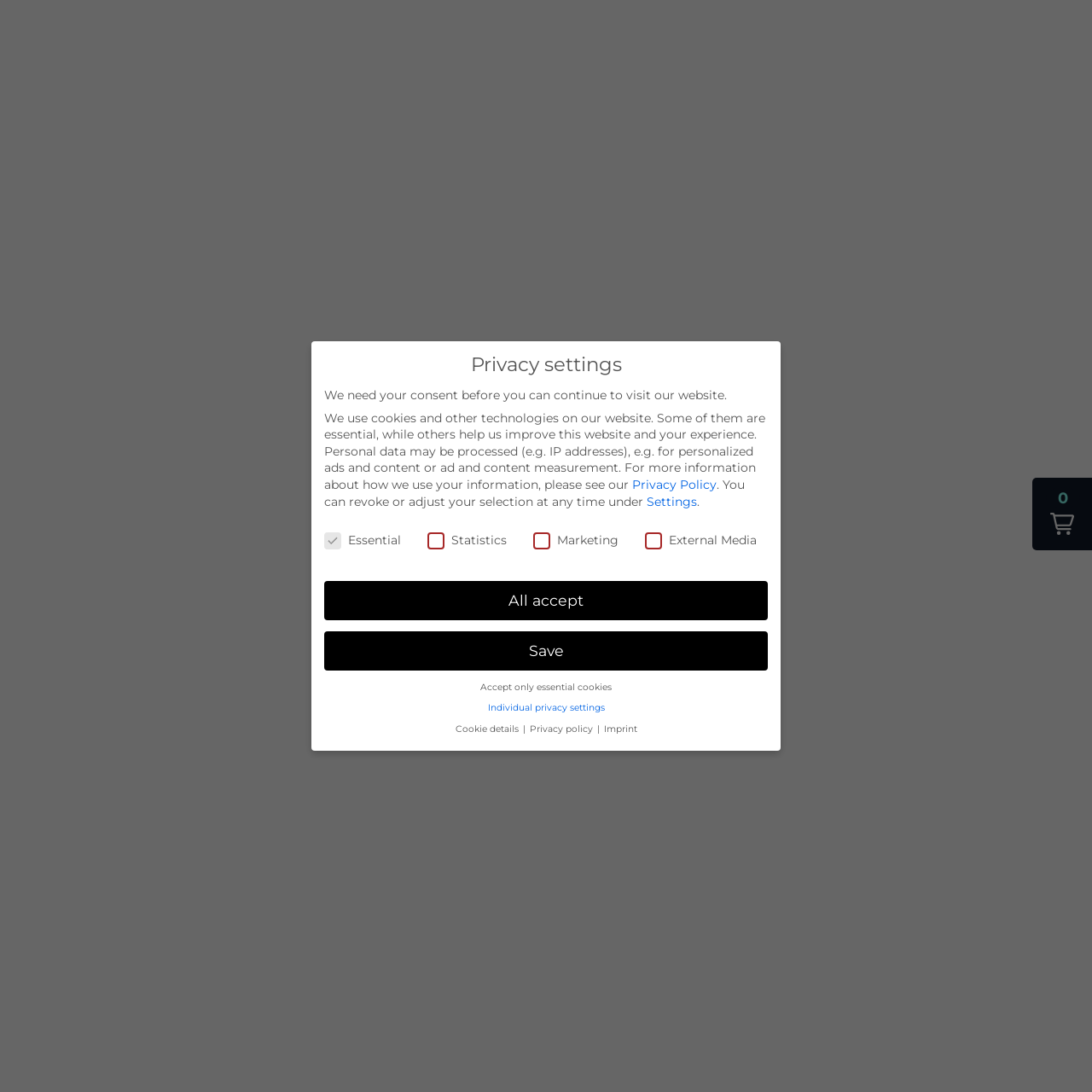What is the text next to the 'Statistics' checkbox?
Based on the screenshot, answer the question with a single word or phrase.

Statistics